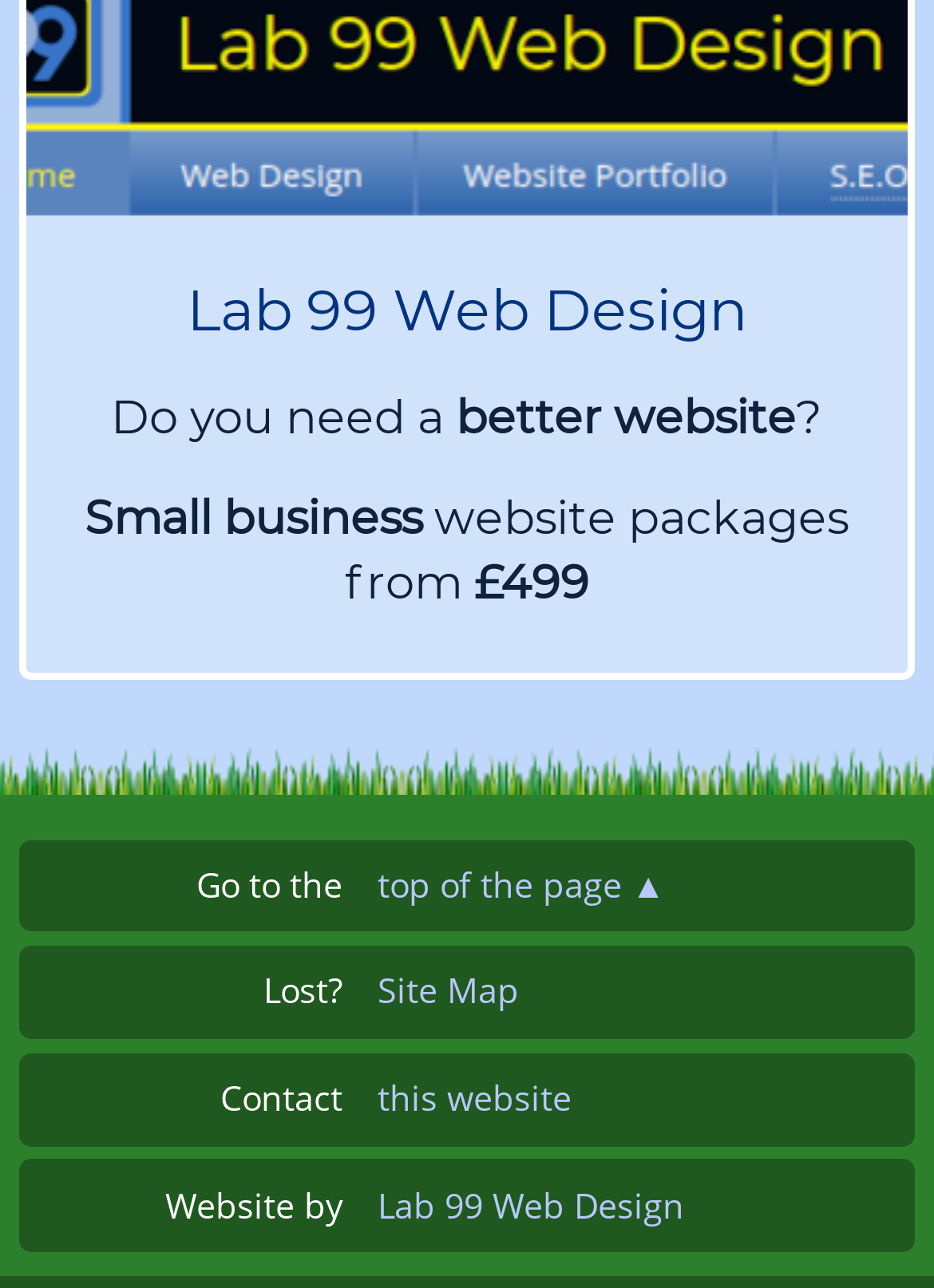Extract the bounding box coordinates of the UI element described: "this website". Provide the coordinates in the format [left, top, right, bottom] with values ranging from 0 to 1.

[0.404, 0.831, 0.98, 0.876]